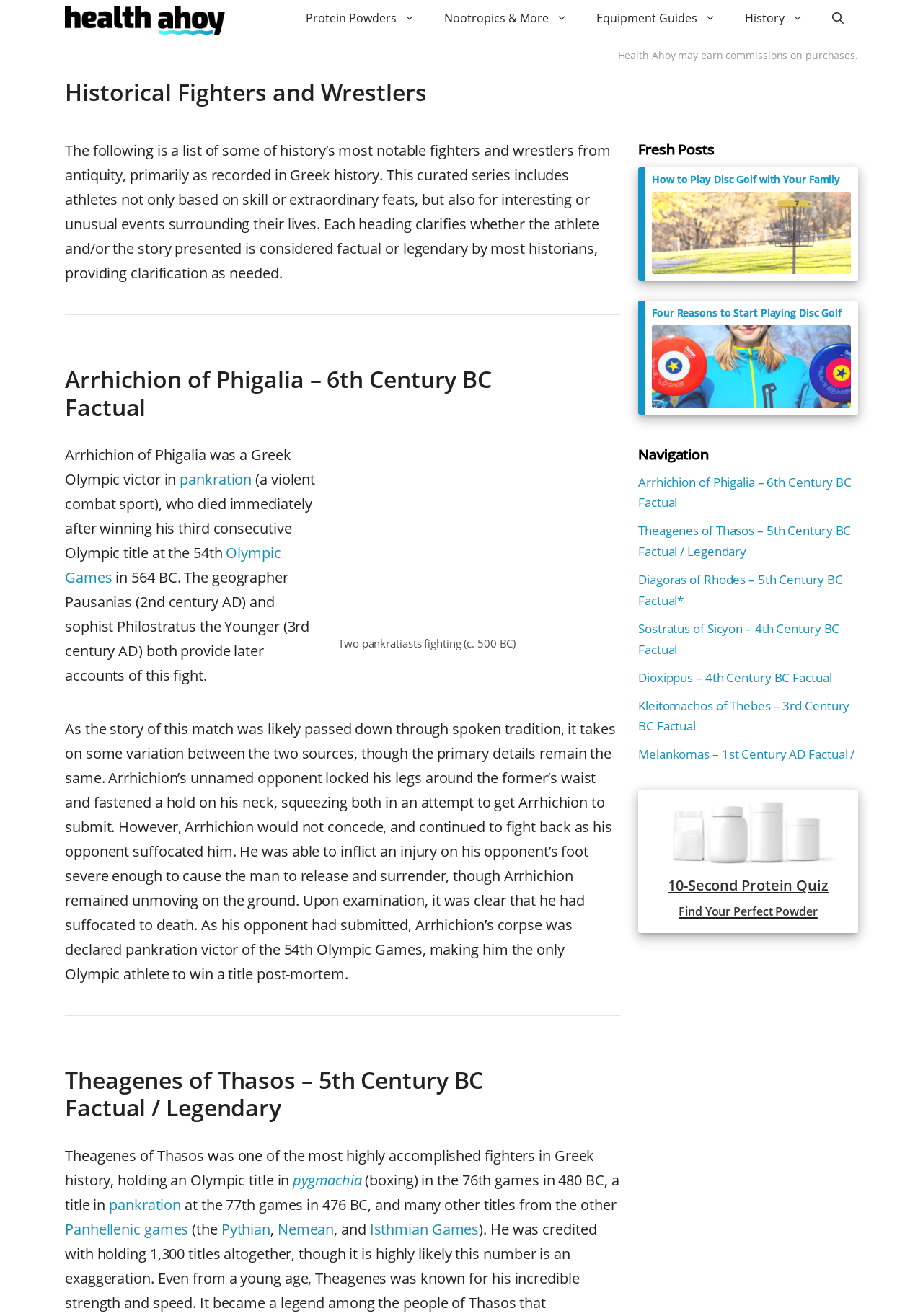Identify and extract the main heading of the webpage.

Historical Fighters and Wrestlers